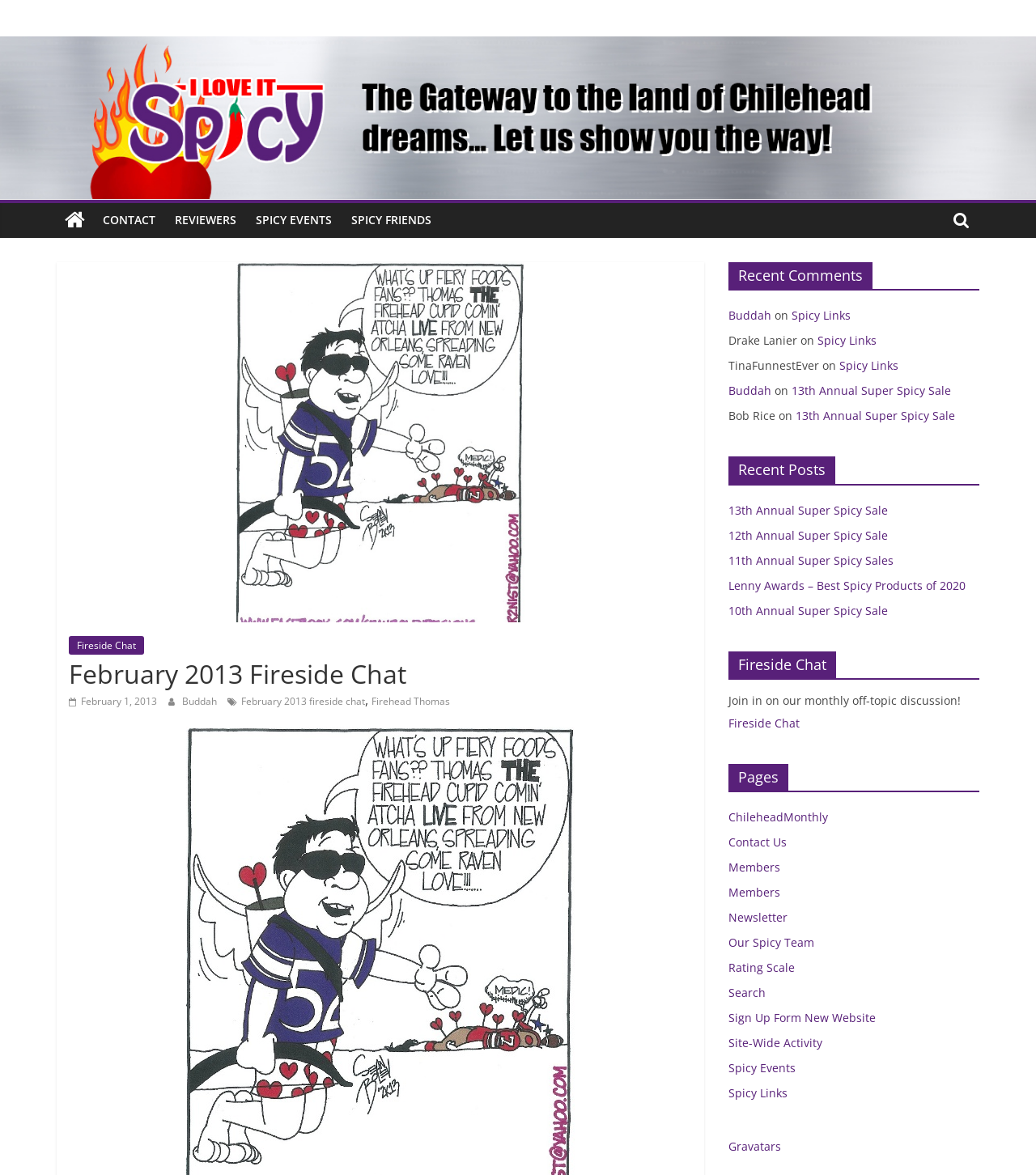Determine the bounding box coordinates of the clickable area required to perform the following instruction: "View Fireside Chat". The coordinates should be represented as four float numbers between 0 and 1: [left, top, right, bottom].

[0.066, 0.541, 0.139, 0.557]